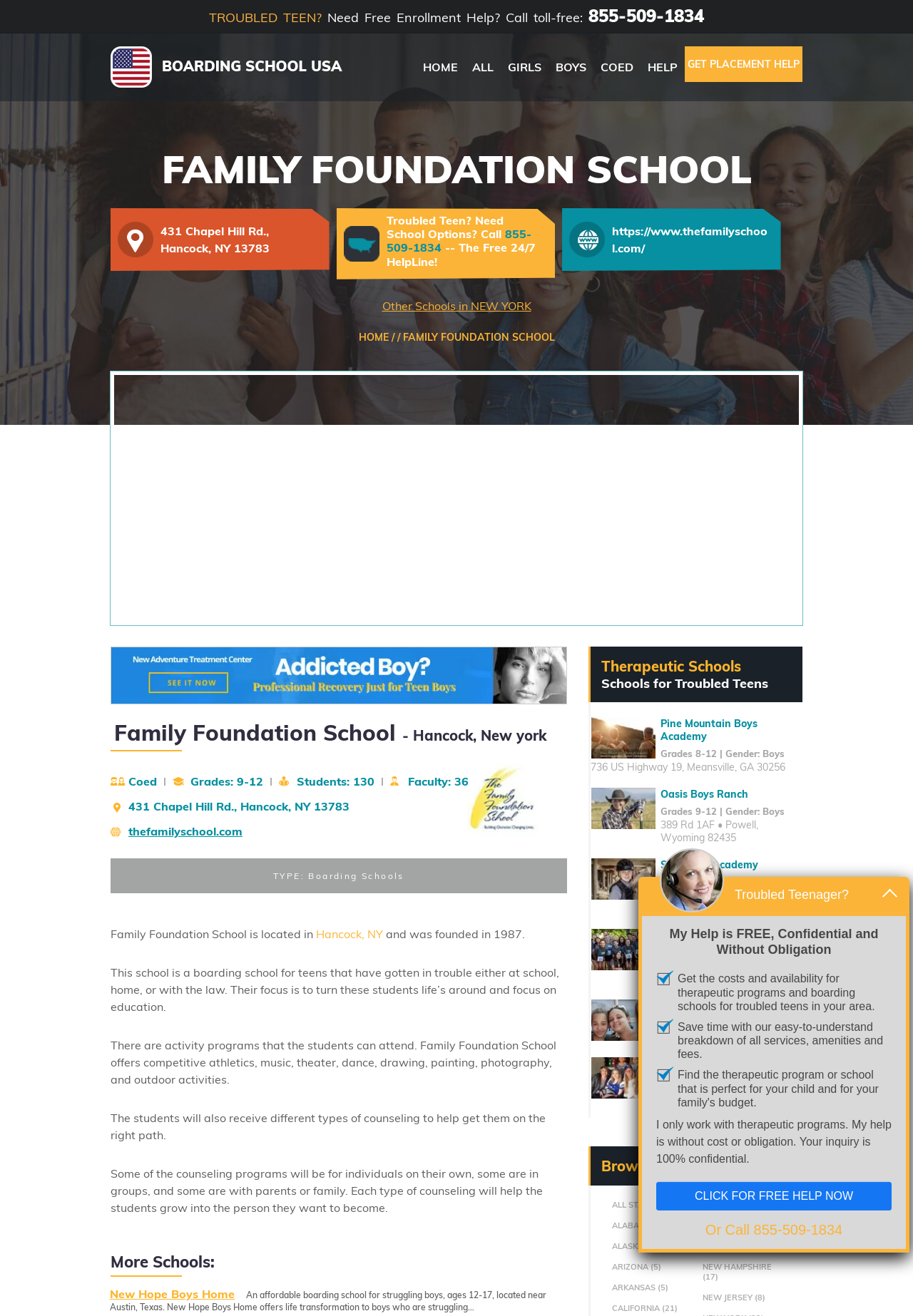Specify the bounding box coordinates of the area to click in order to follow the given instruction: "Explore other schools in New York."

[0.418, 0.227, 0.582, 0.238]